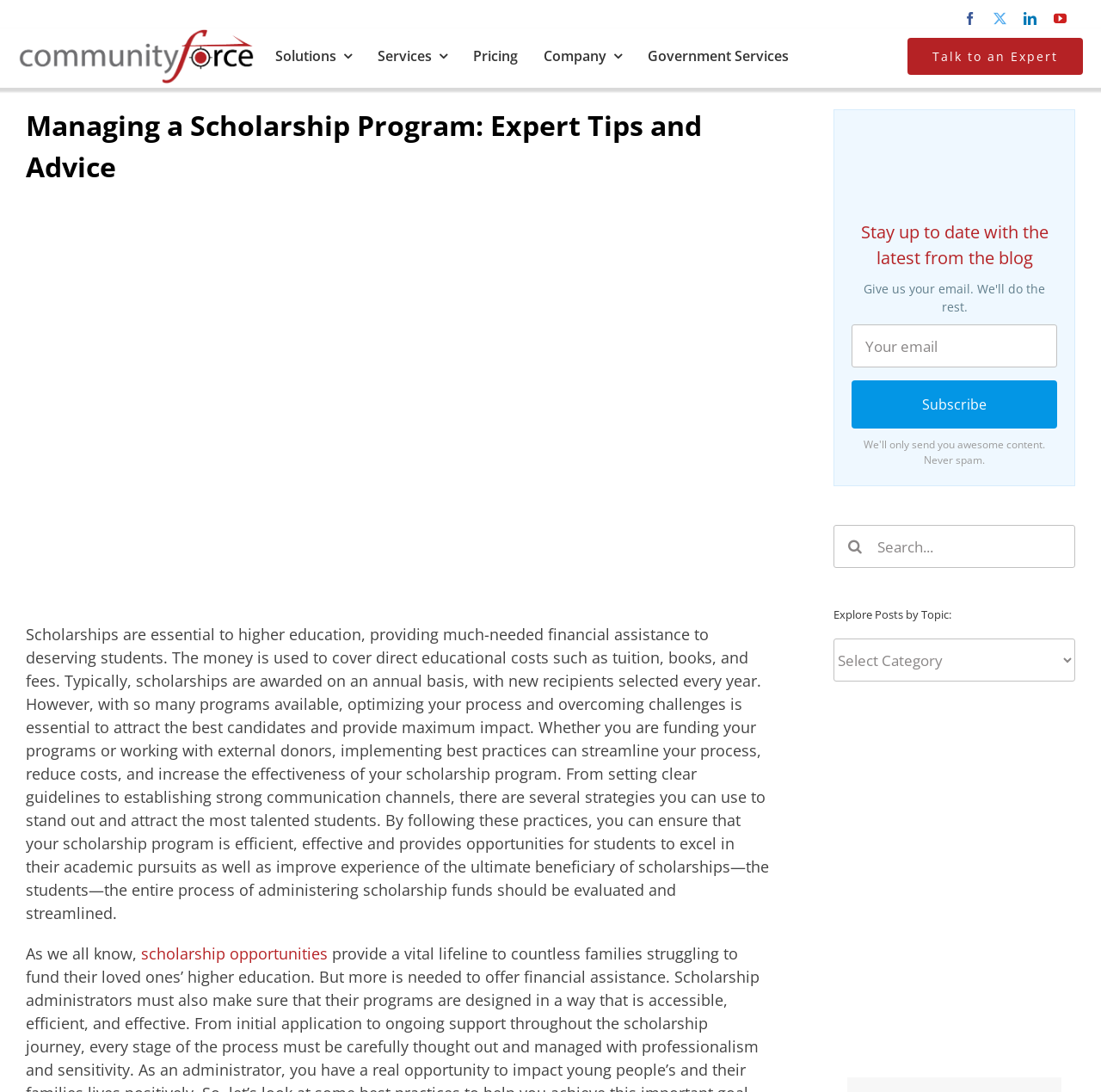Locate the bounding box coordinates of the element that should be clicked to execute the following instruction: "Learn more about 'Out of School Hours Care'".

None